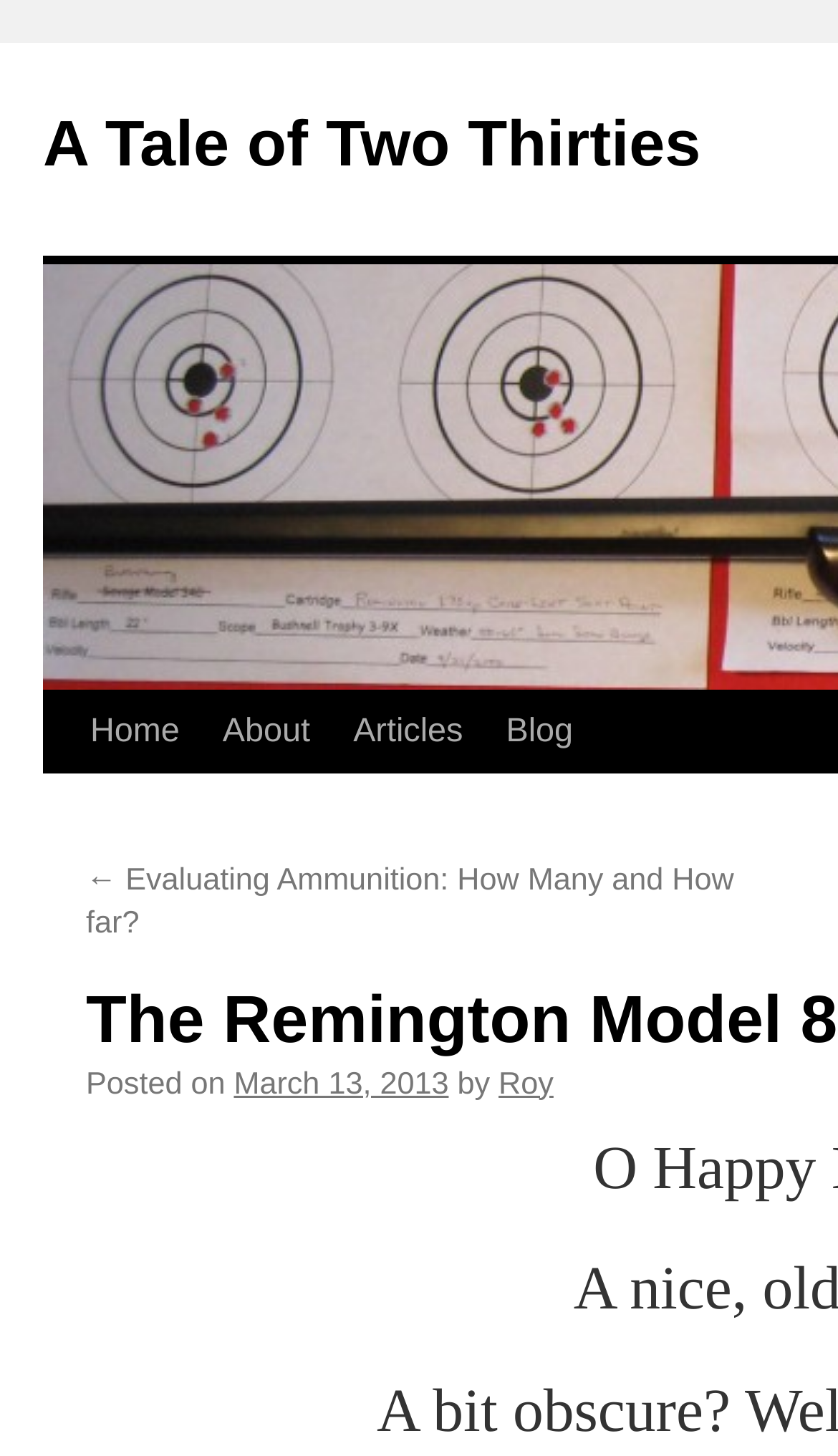Find the bounding box of the web element that fits this description: "A Tale of Two Thirties".

[0.051, 0.075, 0.836, 0.124]